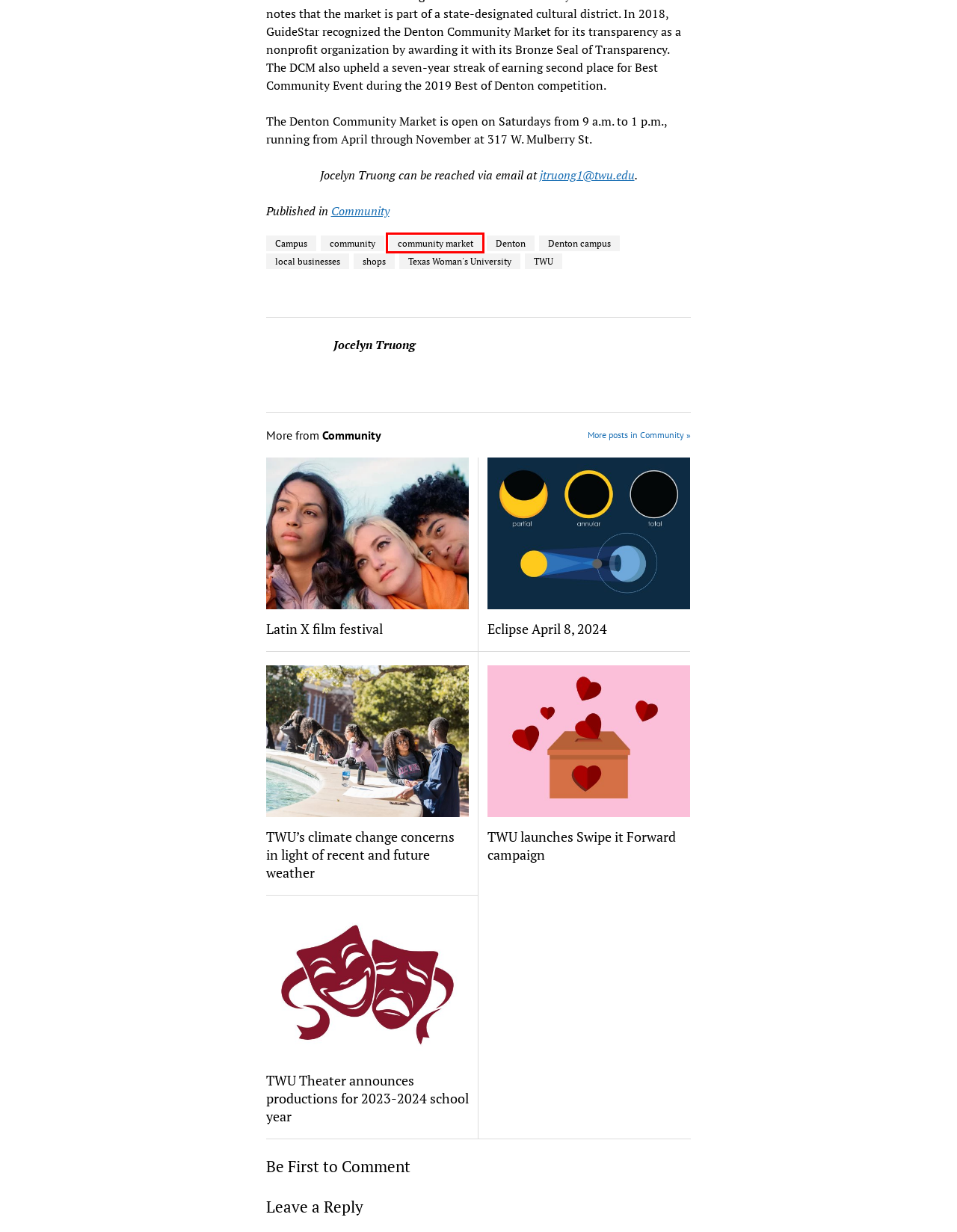Given a webpage screenshot with a UI element marked by a red bounding box, choose the description that best corresponds to the new webpage that will appear after clicking the element. The candidates are:
A. TWU Theater announces productions for 2023-2024 school year -
B. shops Archives -
C. community Archives -
D. TWU launches Swipe it Forward campaign -
E. TWU Archives -
F. community market Archives -
G. Denton Archives -
H. Community Archives -

F